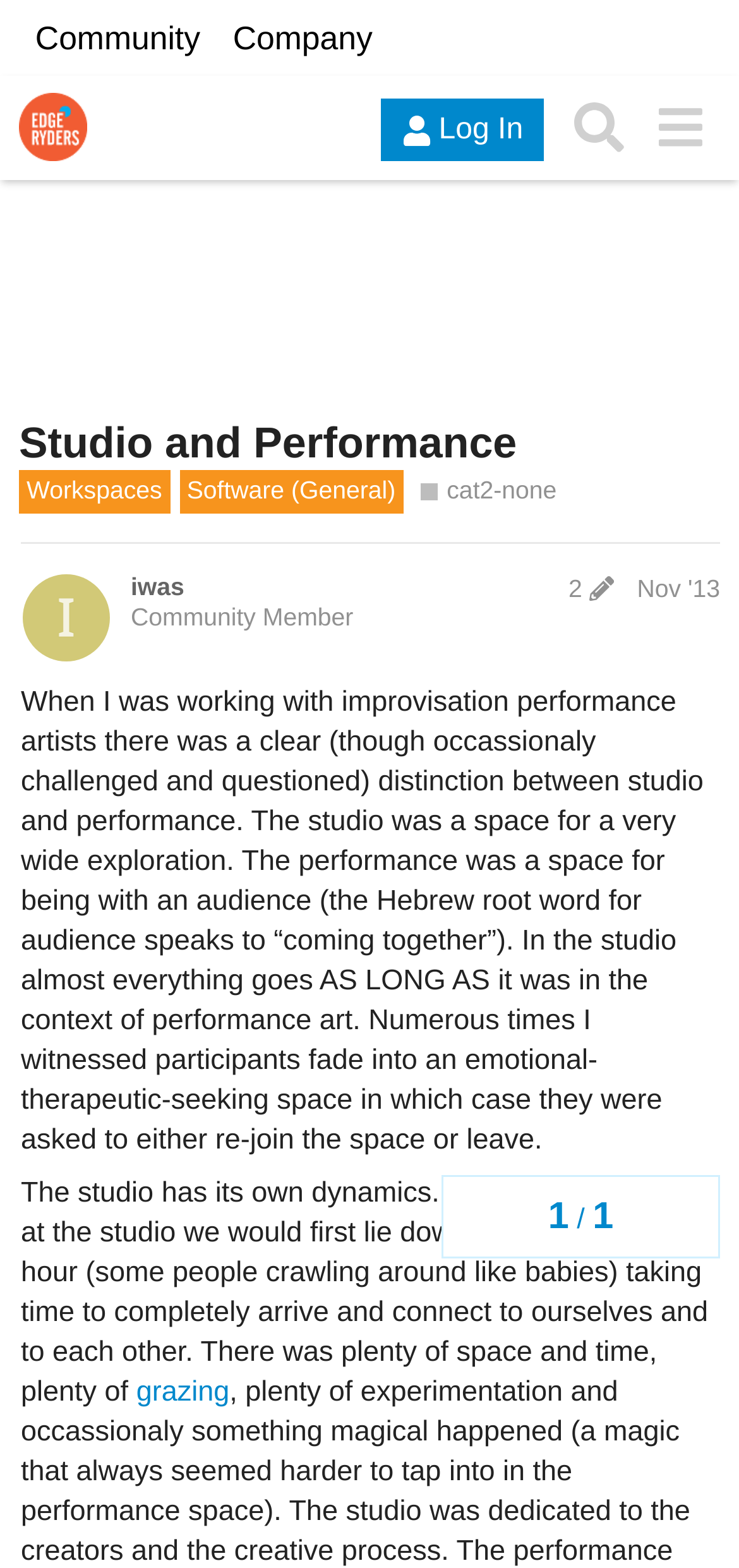Offer a comprehensive description of the webpage’s content and structure.

The webpage appears to be a community forum or discussion platform, with a focus on workspaces, software, and performance art. At the top of the page, there are several navigation elements, including a community link, a company link, and a login button. The Edgeryders logo is also present in the top-left corner.

Below the navigation bar, there is a heading that reads "Studio and Performance" with links to related topics, including "Workspaces" and "Software (General)". The "Workspaces" link has a description that explains its purpose, which is to organize events, company projects, community initiatives, and software development. The "Software (General)" link has a description that invites users to ask for help with the Edgeryders website, Matrix server, or other software.

To the right of these links, there is a list of tags, including "cat2-none". Below this, there is a navigation section labeled "topic progress", which appears to show the progress of a discussion or topic.

The main content of the page is a post from a community member, "iwas", which discusses their experience working with improvisation performance artists. The post is divided into two paragraphs, with the first paragraph describing the distinction between studio and performance spaces, and the second paragraph describing the dynamics of the studio space.

There are also several interactive elements on the page, including a search button, a menu button, and a button to edit the post. Additionally, there are links to other topics and categories, such as "project-{name}" and "Software (SSNA)".